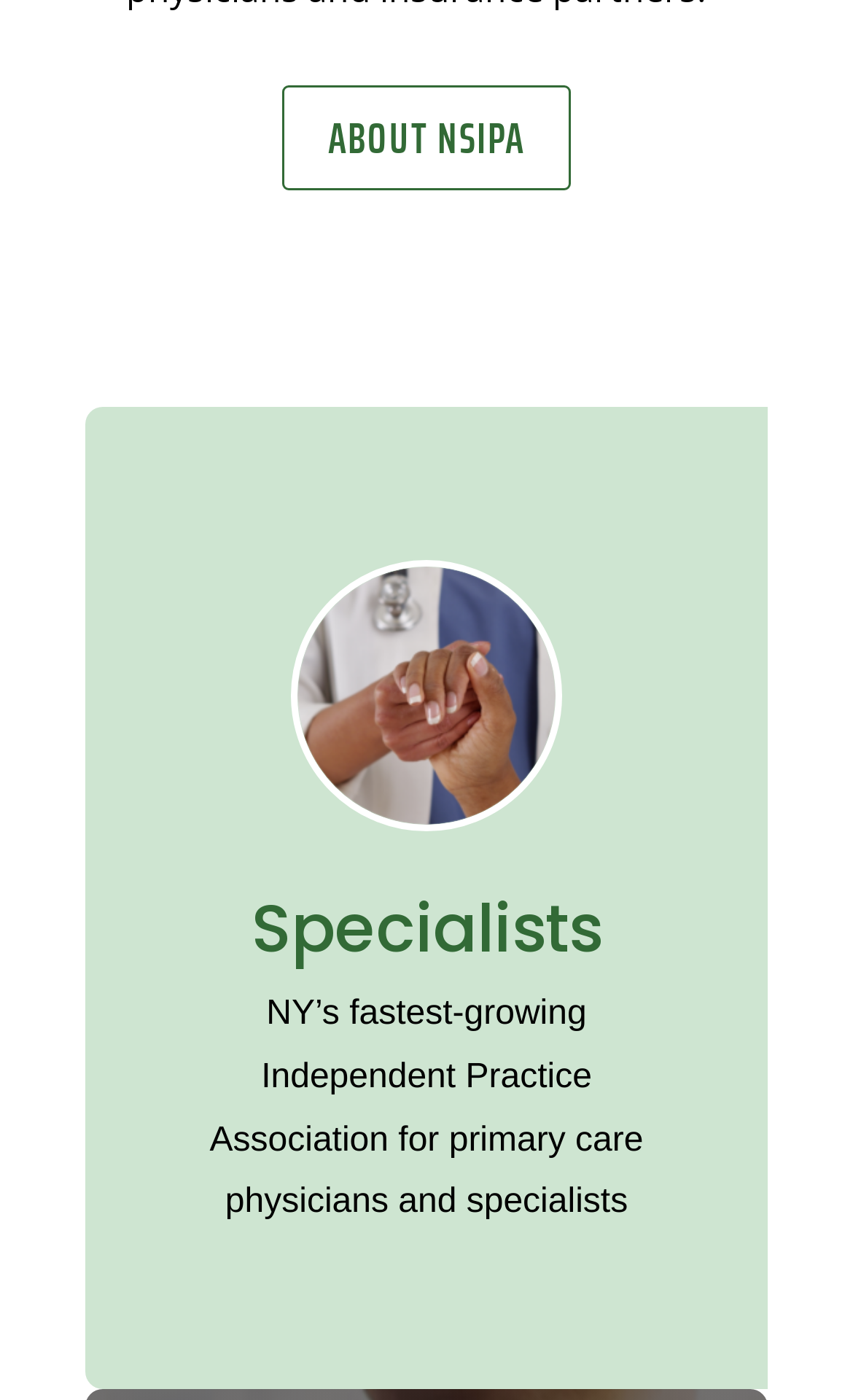Find the bounding box coordinates corresponding to the UI element with the description: "ABOUT NSIPA". The coordinates should be formatted as [left, top, right, bottom], with values as floats between 0 and 1.

[0.331, 0.062, 0.669, 0.137]